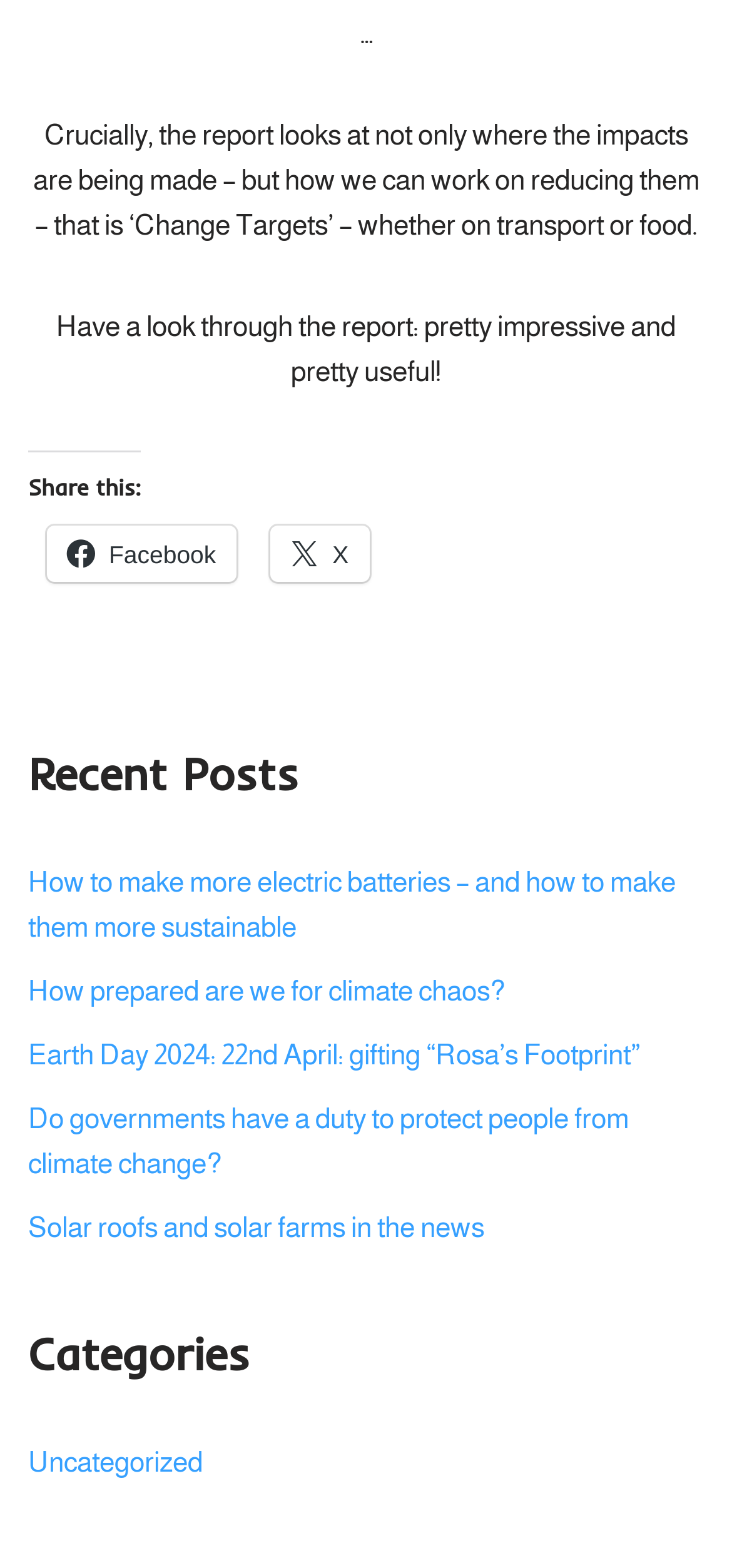Kindly determine the bounding box coordinates for the clickable area to achieve the given instruction: "Explore category 'Uncategorized'".

[0.038, 0.922, 0.277, 0.942]